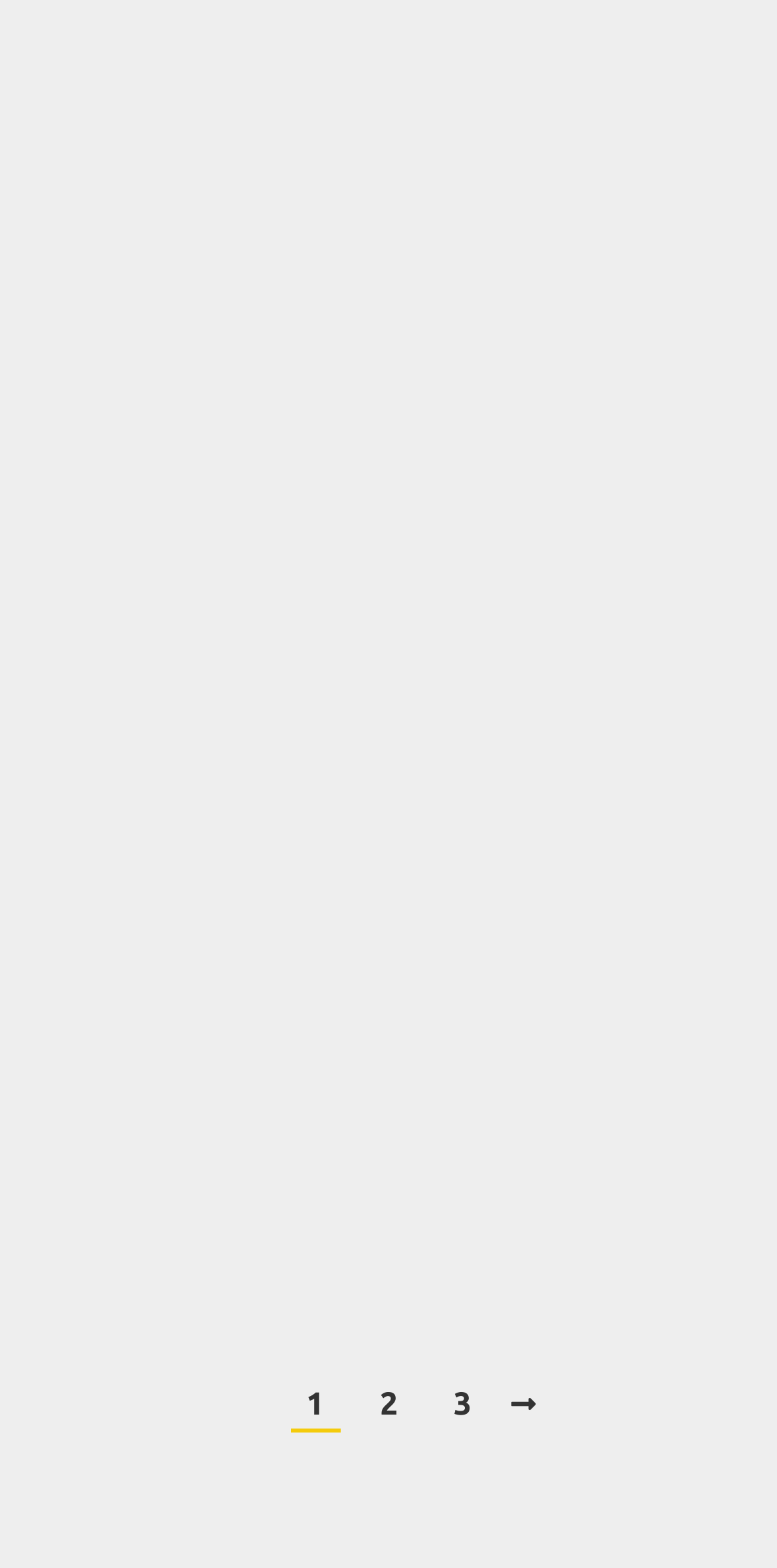Specify the bounding box coordinates for the region that must be clicked to perform the given instruction: "Click on 'Financial Wellbeing'".

[0.115, 0.002, 0.456, 0.024]